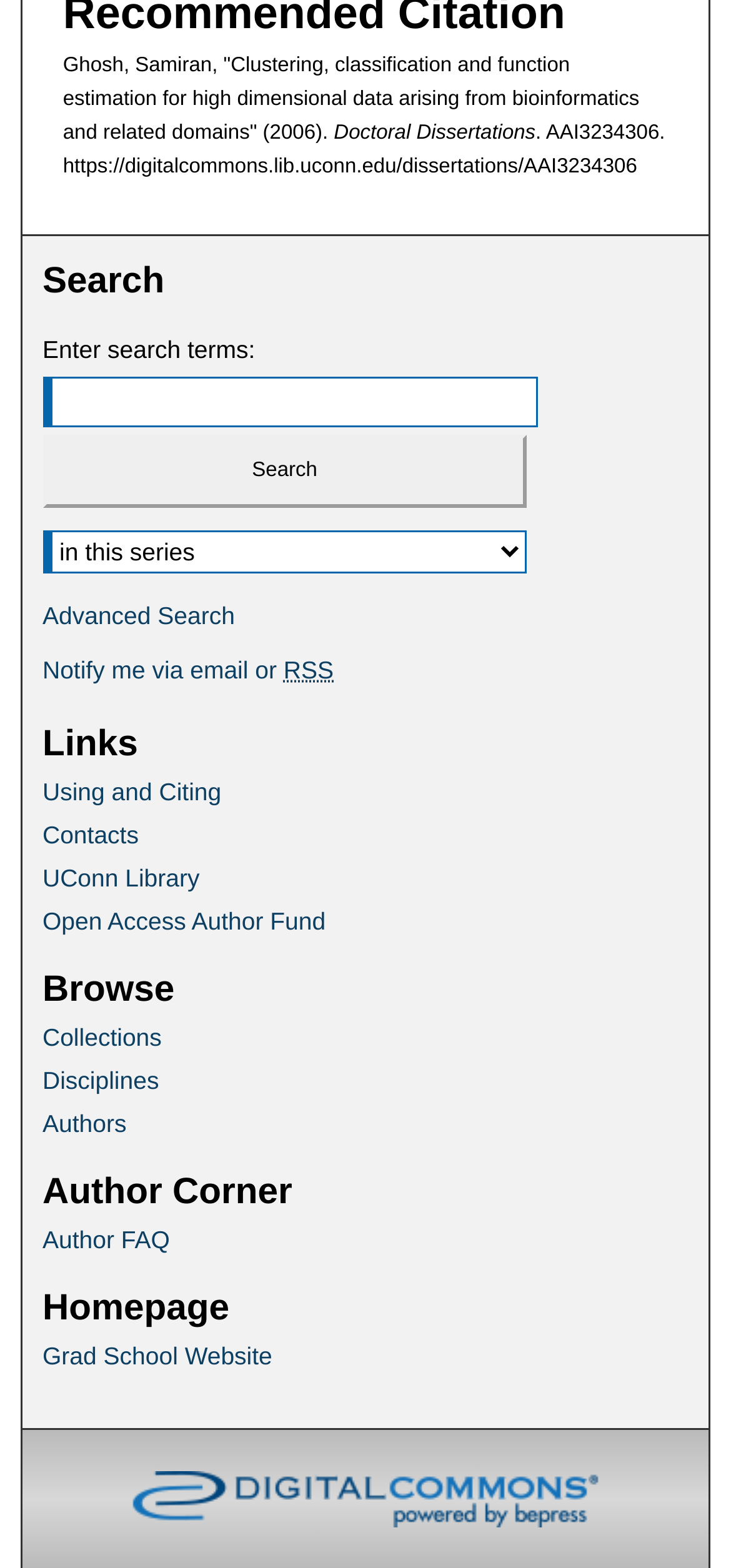Answer the question below using just one word or a short phrase: 
How many headings are there on the webpage?

5